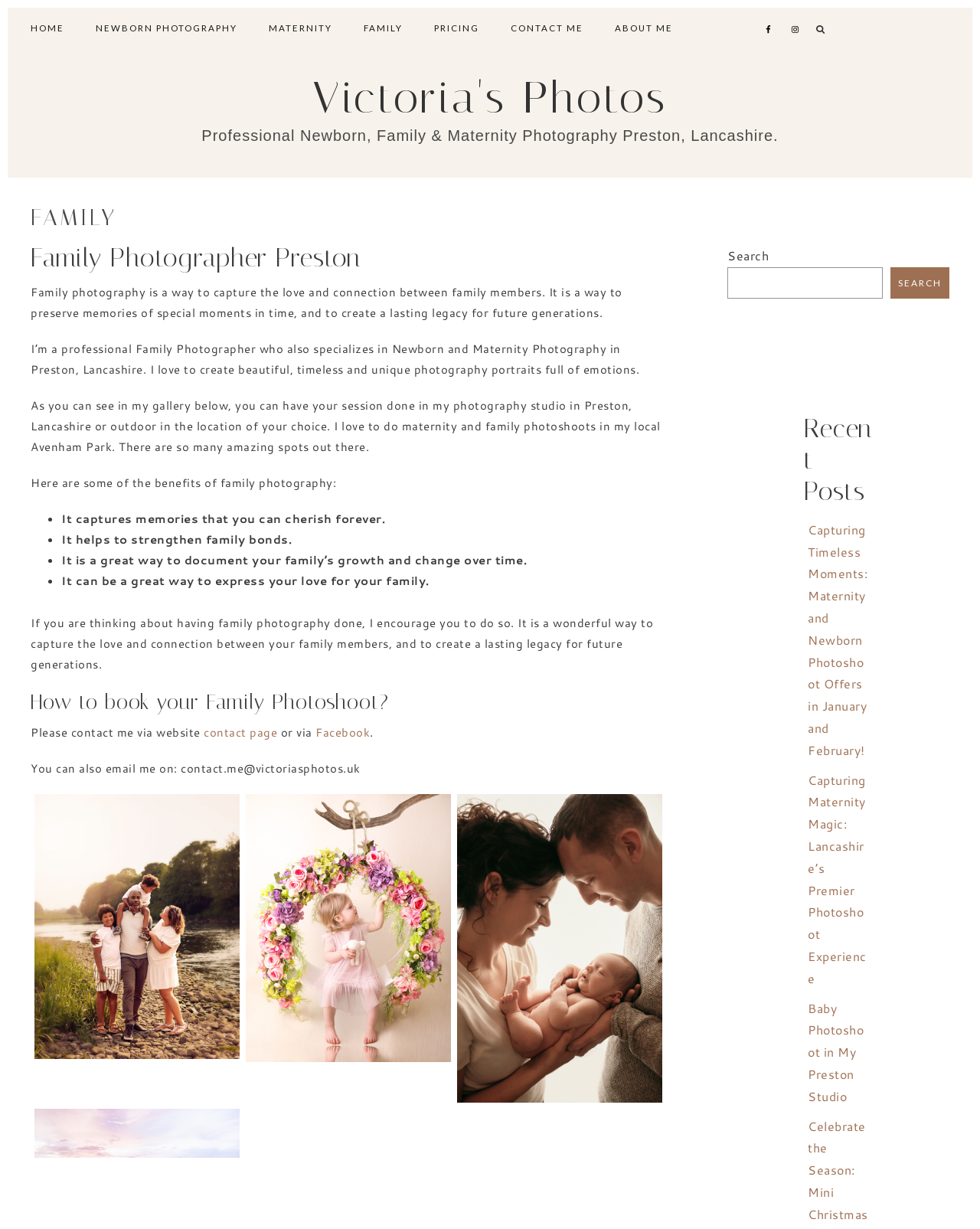Given the description of the UI element: "CONTACT ME", predict the bounding box coordinates in the form of [left, top, right, bottom], with each value being a float between 0 and 1.

[0.521, 0.006, 0.623, 0.039]